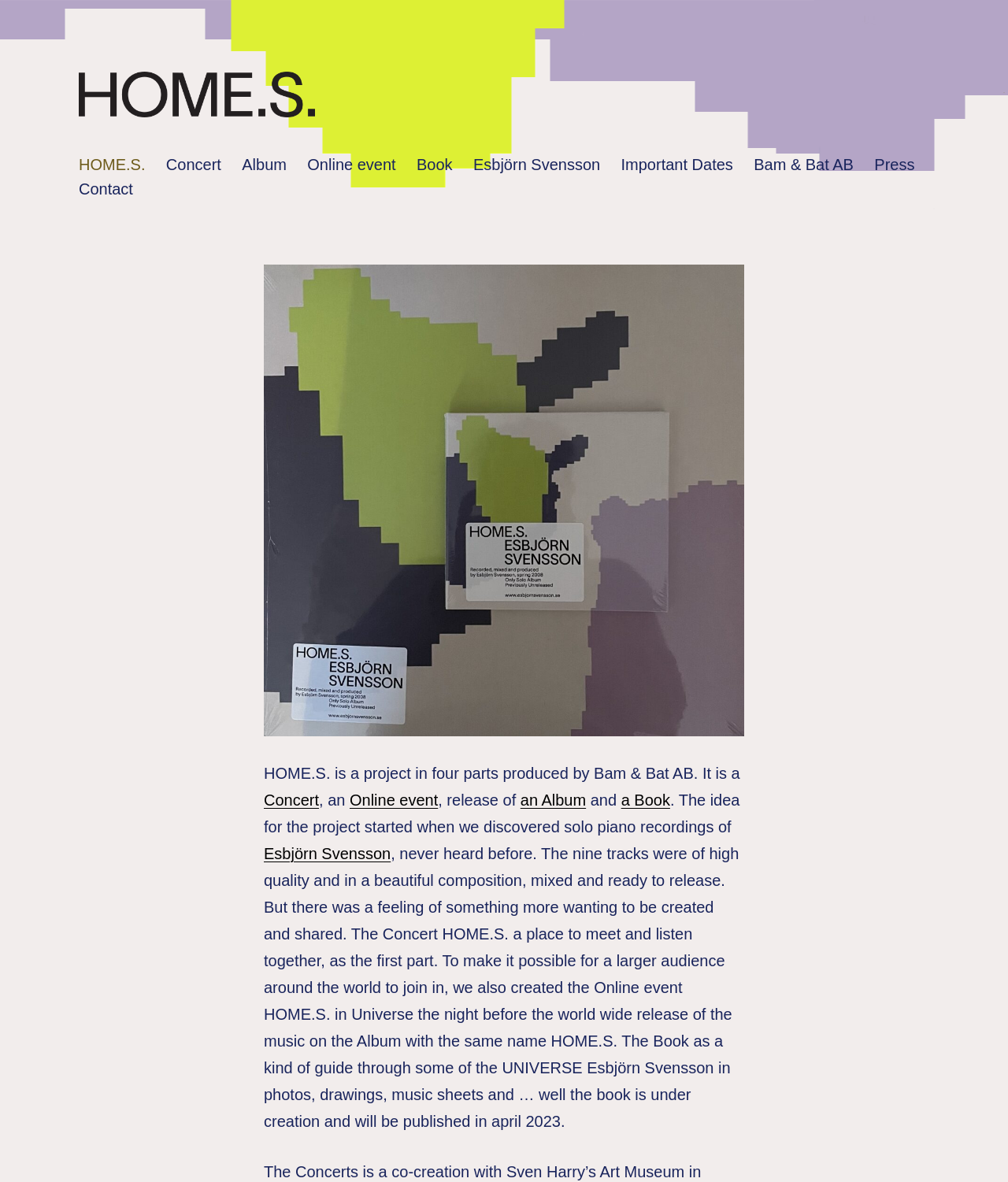Based on the element description, predict the bounding box coordinates (top-left x, top-left y, bottom-right x, bottom-right y) for the UI element in the screenshot: Album

[0.23, 0.129, 0.295, 0.15]